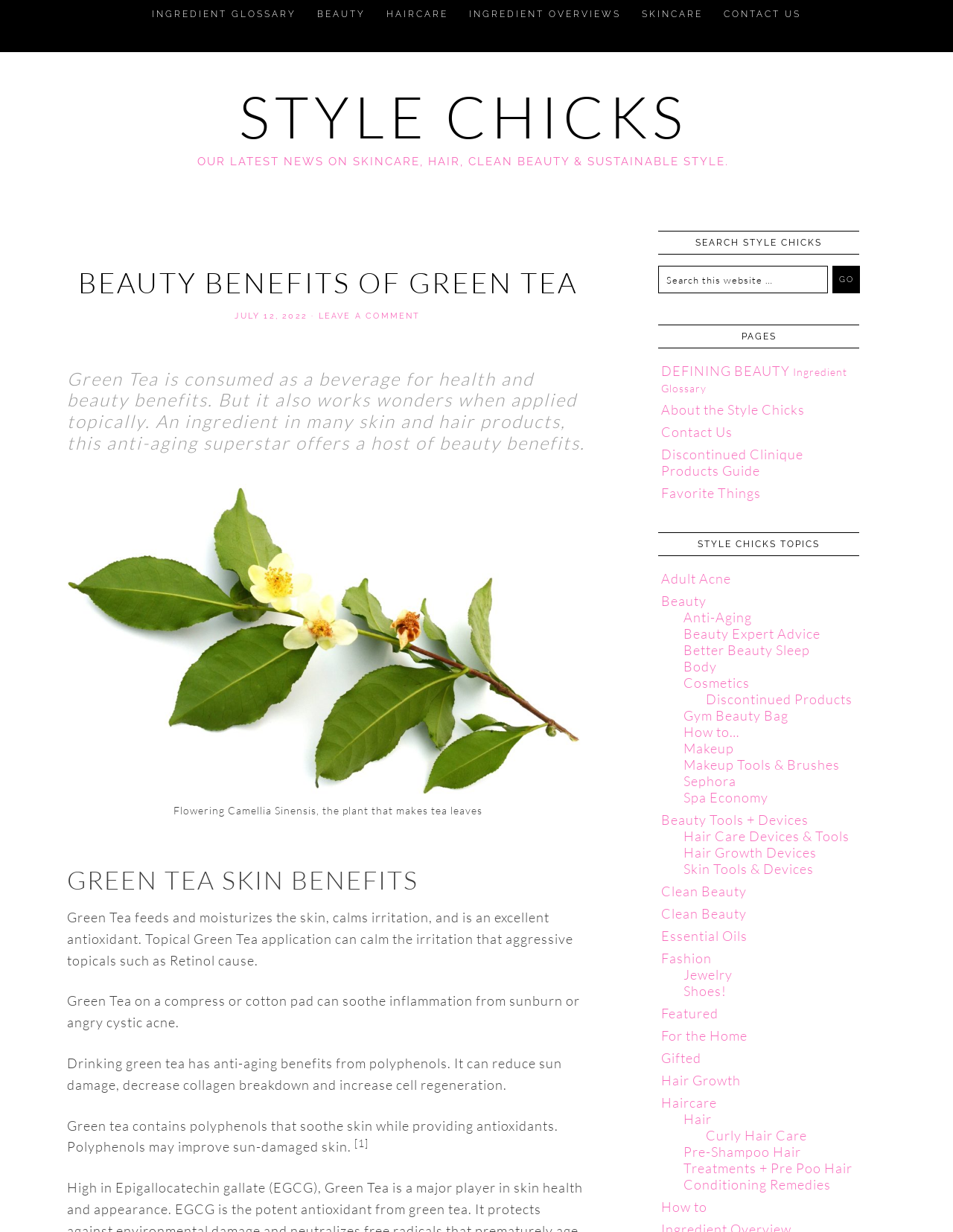Provide your answer in a single word or phrase: 
What is the main topic of the webpage?

Green Beauty